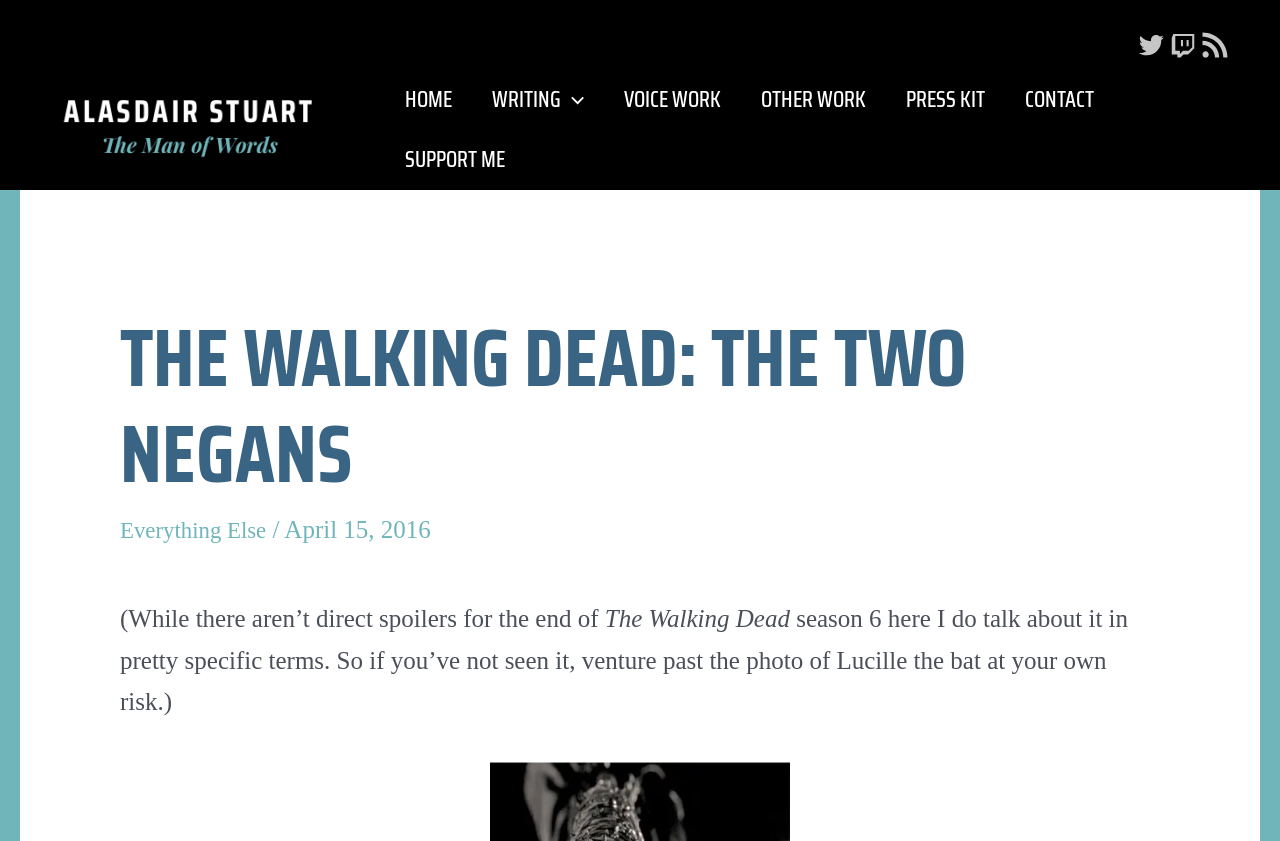What is the name of the bat mentioned in the article?
Utilize the information in the image to give a detailed answer to the question.

The name of the bat mentioned in the article can be found in the main content area of the webpage, where it says 'venture past the photo of Lucille the bat at your own risk'.